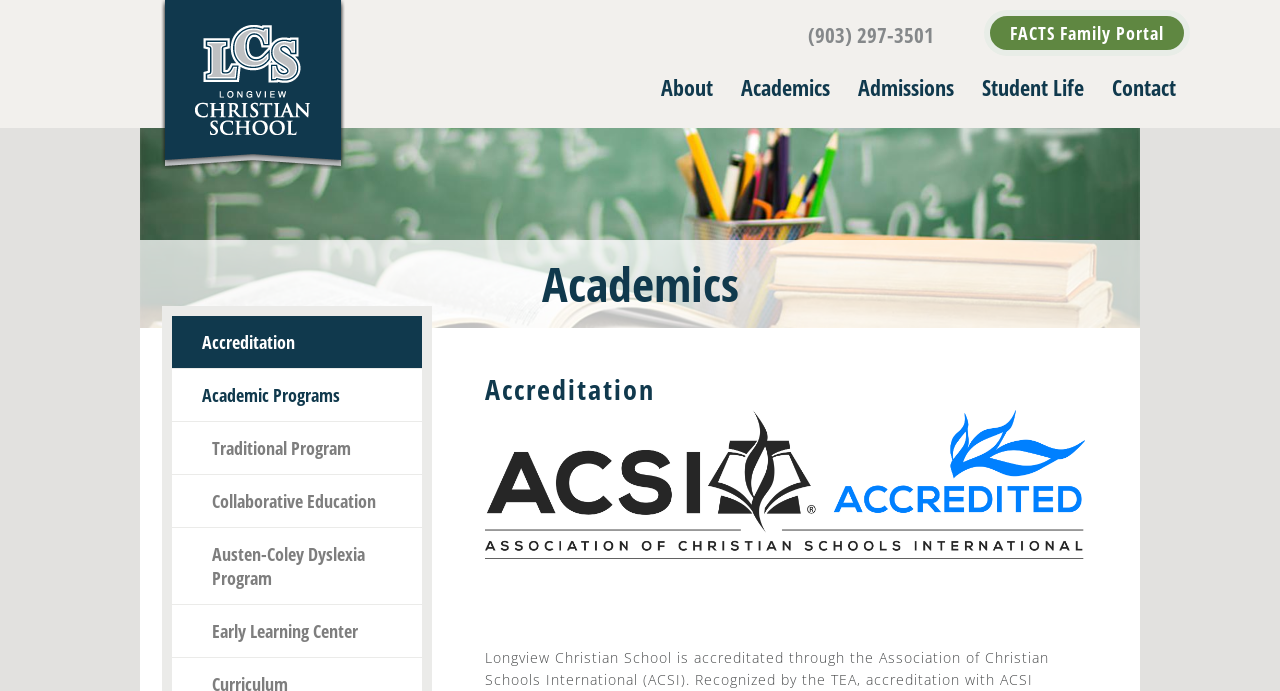Give a succinct answer to this question in a single word or phrase: 
How many main sections are on the webpage?

2